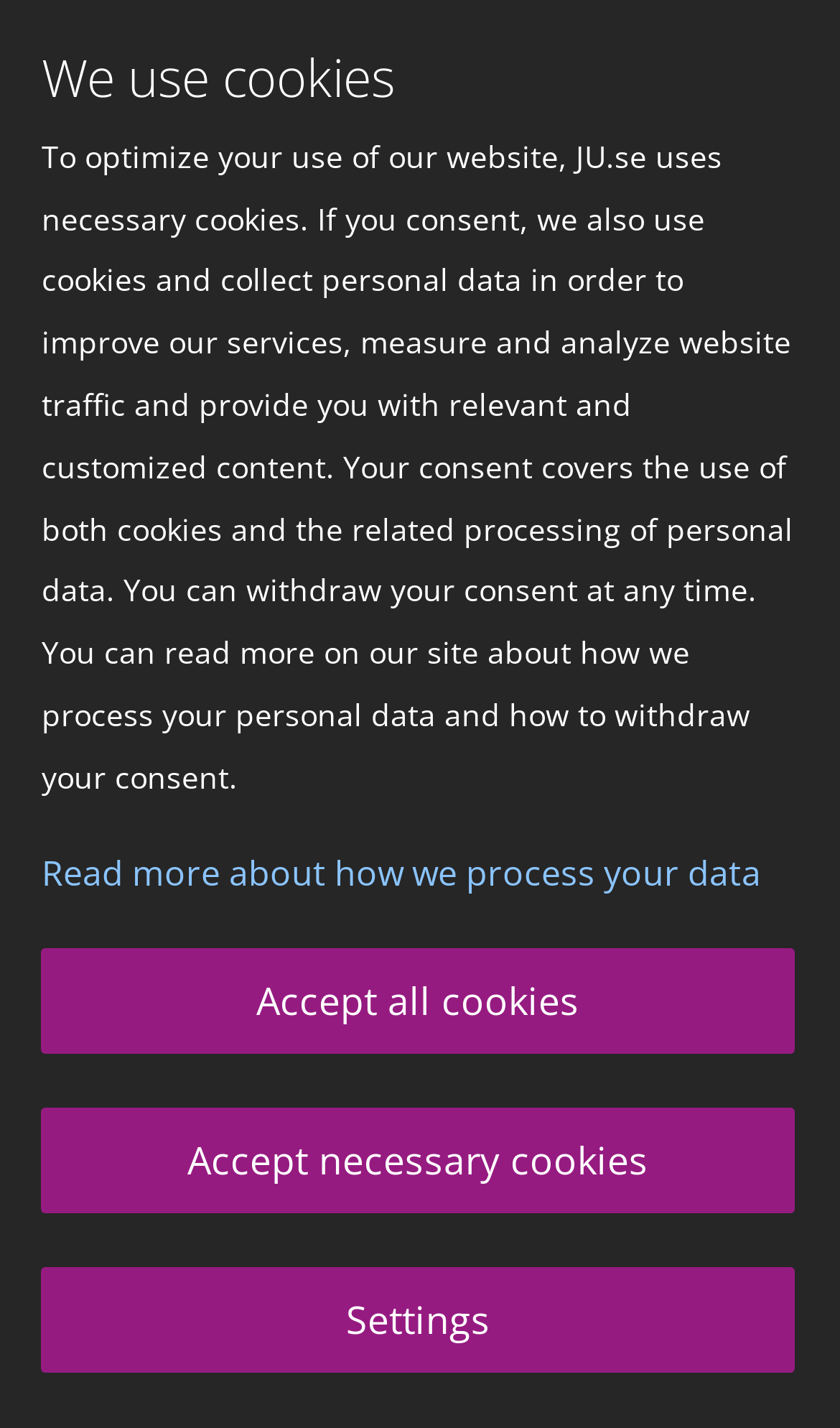What is the format of the submission guidelines?
Please give a detailed and elaborate answer to the question based on the image.

The submission guidelines are in Pdf format, as indicated by the link 'submission guidelines Pdf, 93.6 kB, opens in new window.'